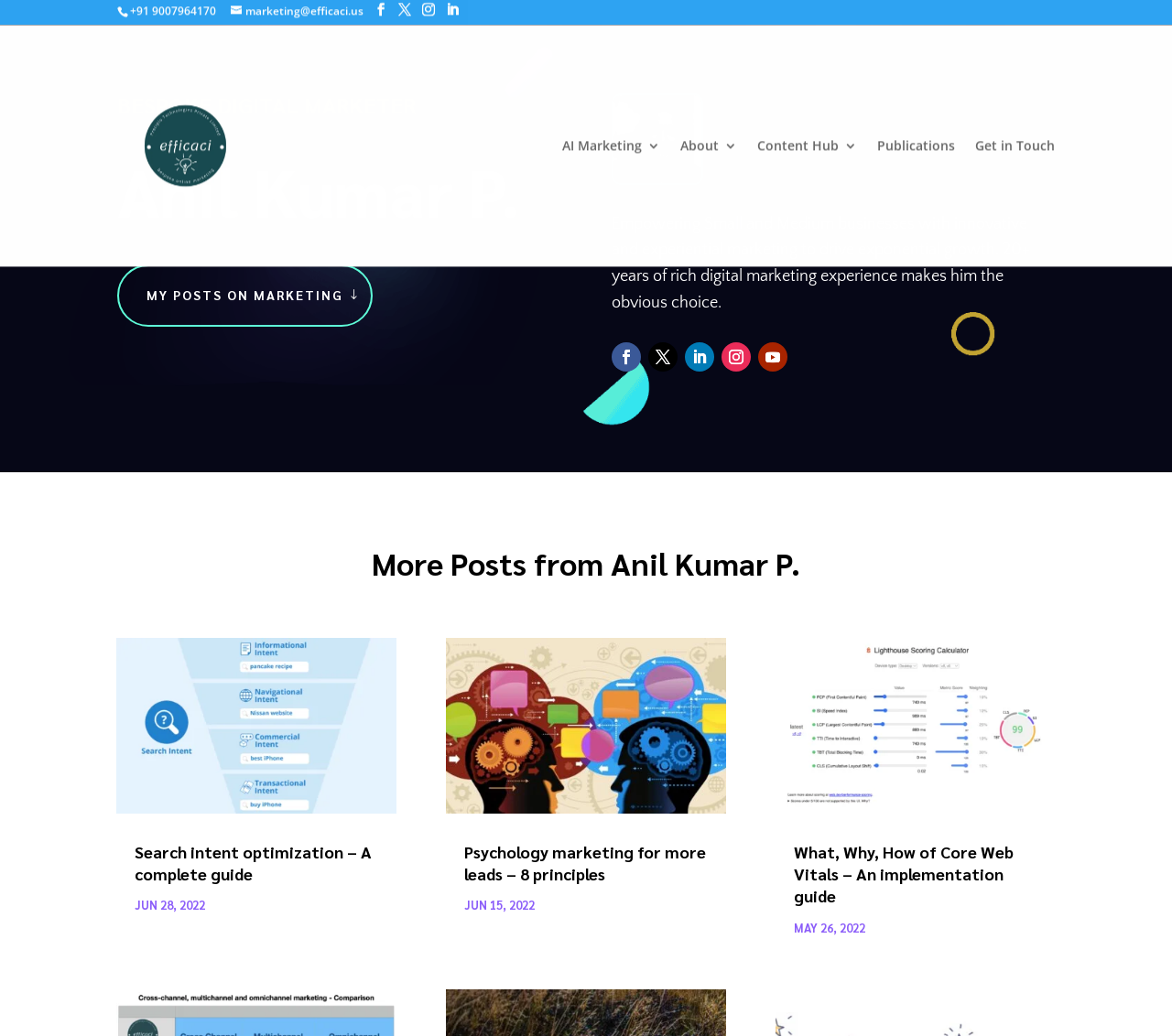Identify the bounding box coordinates of the part that should be clicked to carry out this instruction: "Read the article about search intent optimization".

[0.099, 0.616, 0.338, 0.785]